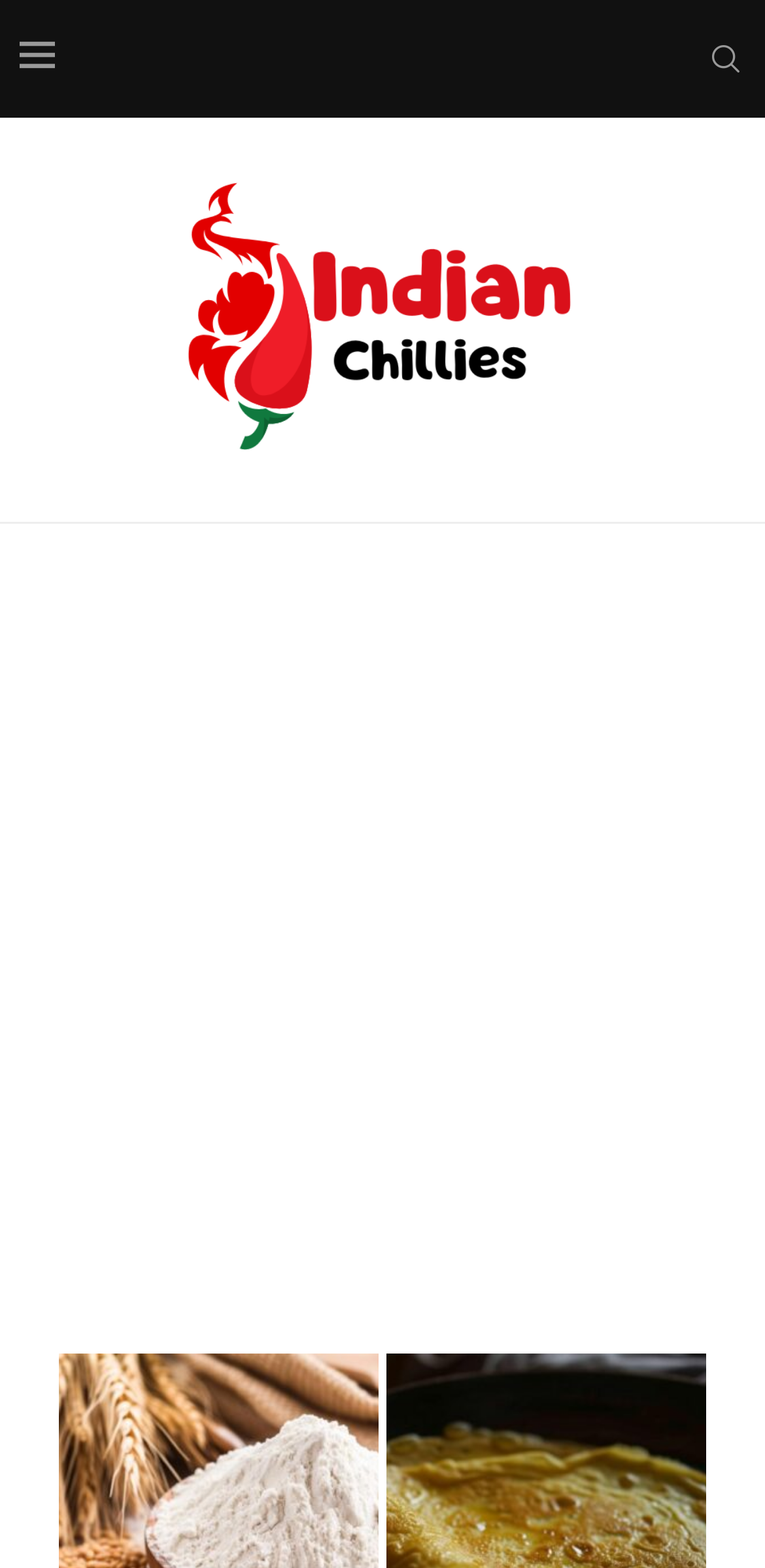What is the purpose of the search link?
Examine the screenshot and reply with a single word or phrase.

To search the website